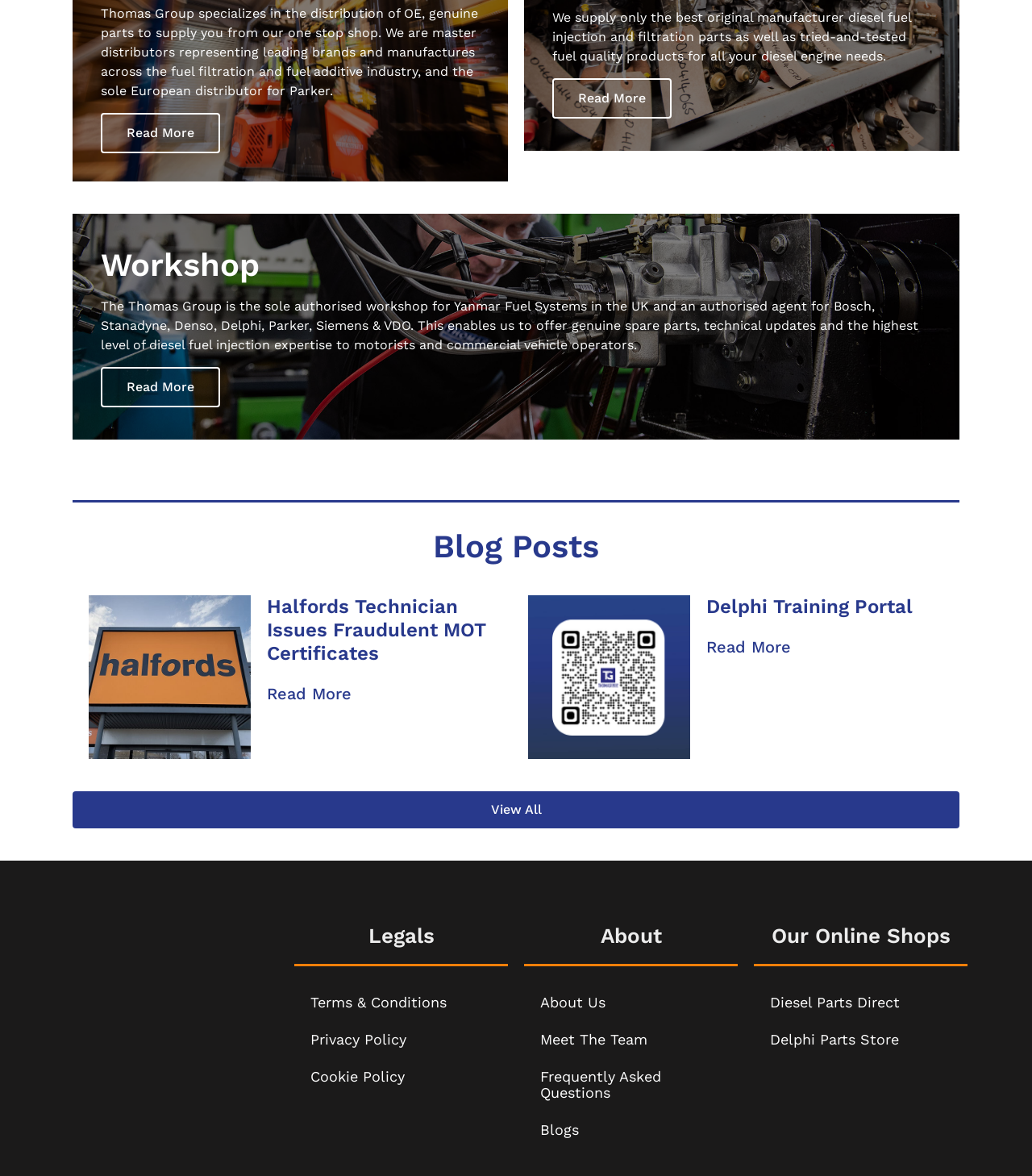Using the elements shown in the image, answer the question comprehensively: What is the name of the online shop mentioned?

Under the heading 'Our Online Shops', there is a link element with ID 308, which mentions Diesel Parts Direct as one of the online shops.